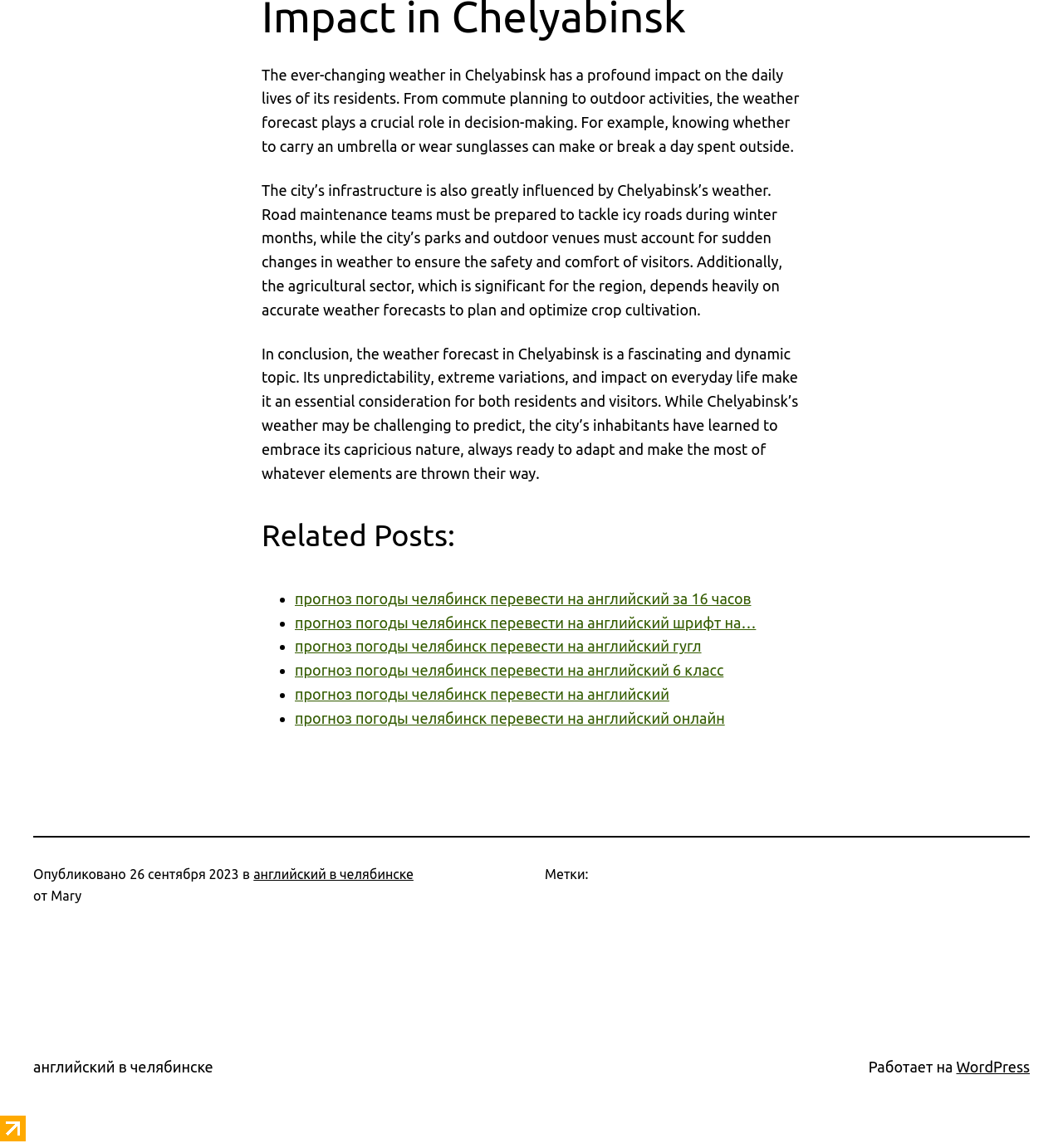Show the bounding box coordinates of the region that should be clicked to follow the instruction: "Click on the link to translate Chelyabinsk weather forecast to English."

[0.277, 0.514, 0.707, 0.528]